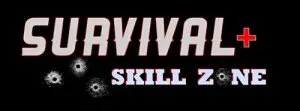What is the color scheme of the logo? Look at the image and give a one-word or short phrase answer.

Simple yet impactful